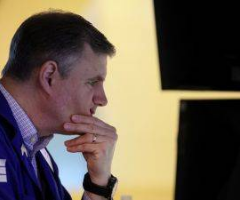Give a comprehensive caption that covers the entire image content.

The image depicts a thoughtful individual in a work environment, likely engaged in decision-making or analysis. The person's hand is thoughtfully placed on their chin, suggesting deep concentration as they focus on a screen or data in front of them. Dressed in professional attire, the individual appears to be in a modern office setting, possibly involved in discussions or operations related to financial markets or project management, given the context of recent articles on stock futures and economic updates. This scene captures a moment of contemplation amid a busy work atmosphere, reflecting the challenges and responsibilities faced in high-stakes environments.